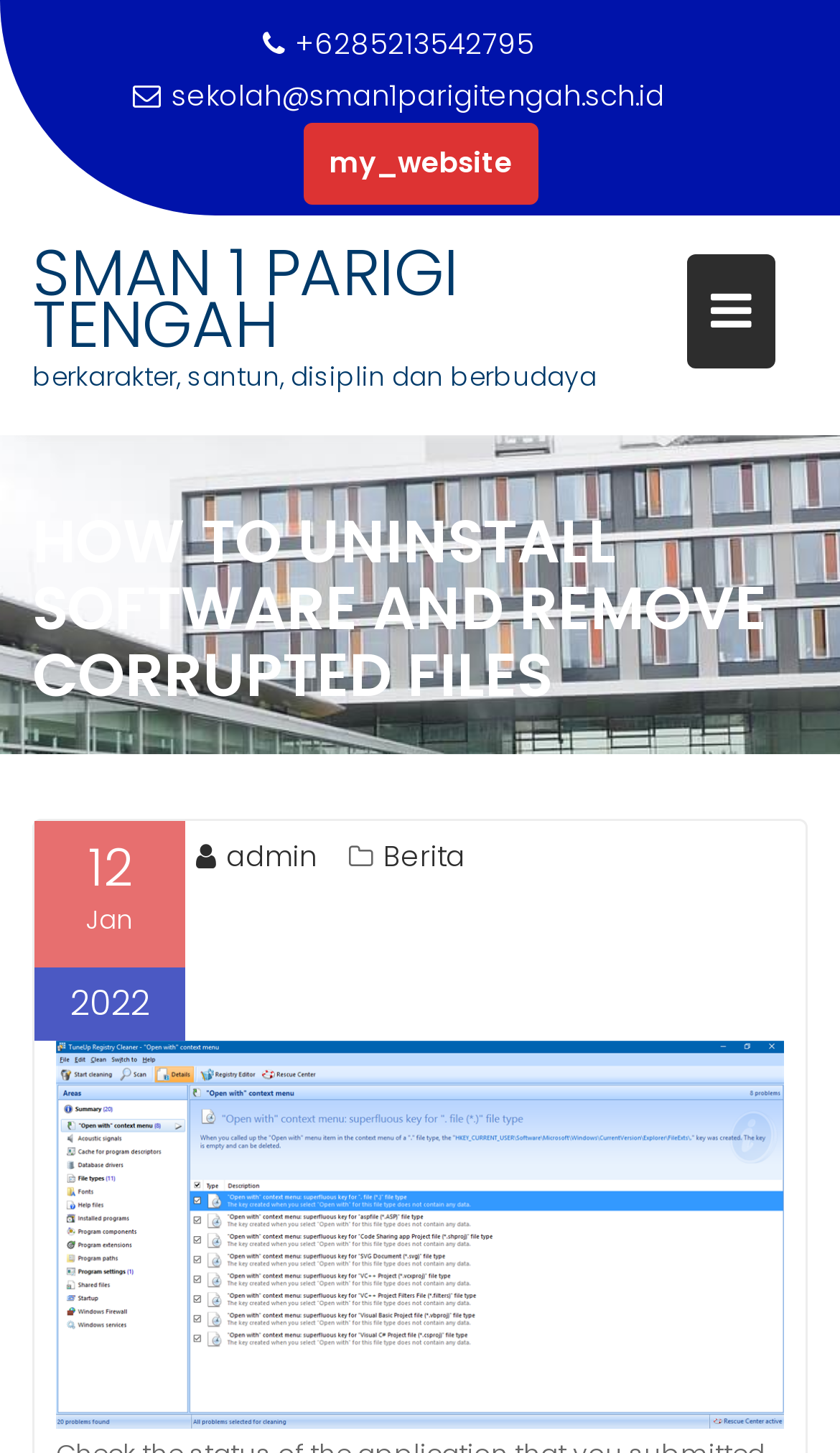Locate the UI element described by Berita and provide its bounding box coordinates. Use the format (top-left x, top-left y, bottom-right x, bottom-right y) with all values as floating point numbers between 0 and 1.

[0.456, 0.575, 0.554, 0.604]